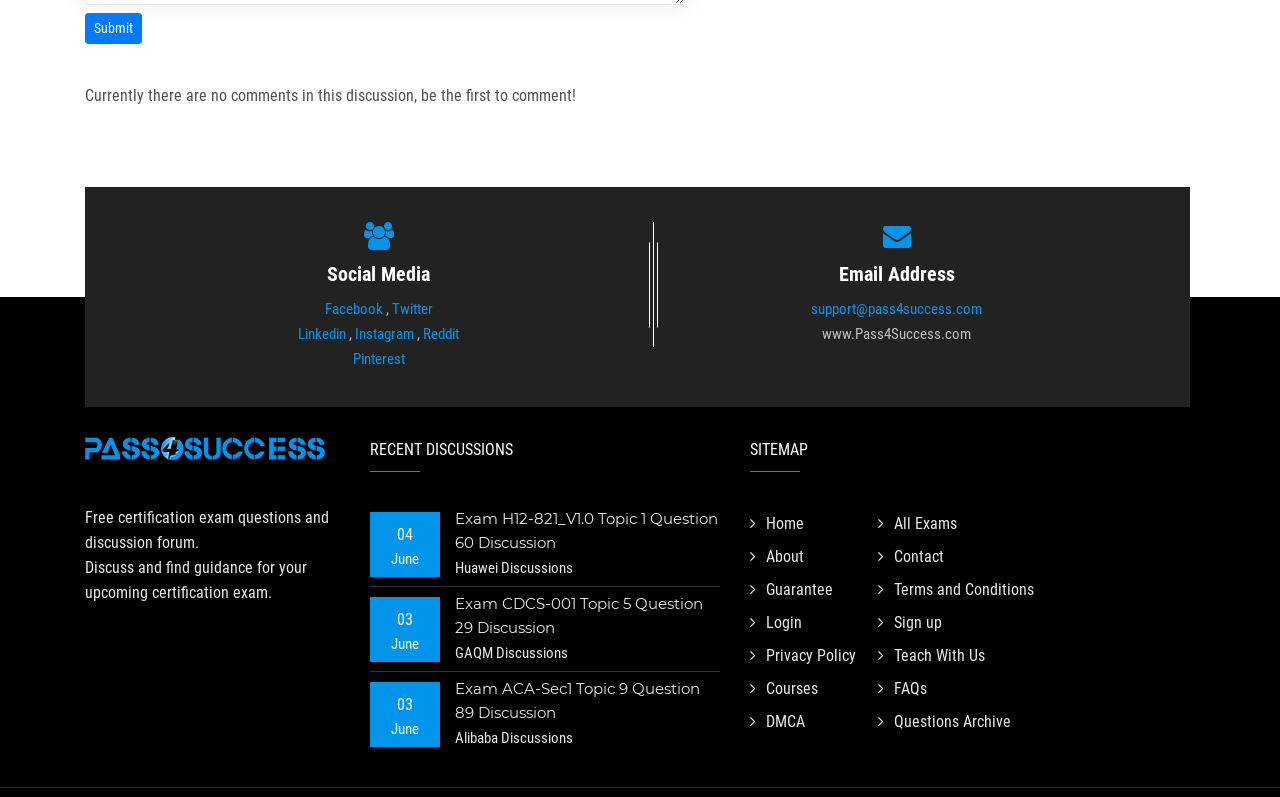Please analyze the image and provide a thorough answer to the question:
What is the purpose of this website?

Based on the static text 'Free certification exam questions and discussion forum.' and the links to different exam topics, it can be inferred that the purpose of this website is to provide a platform for users to discuss and find guidance for their upcoming certification exams.